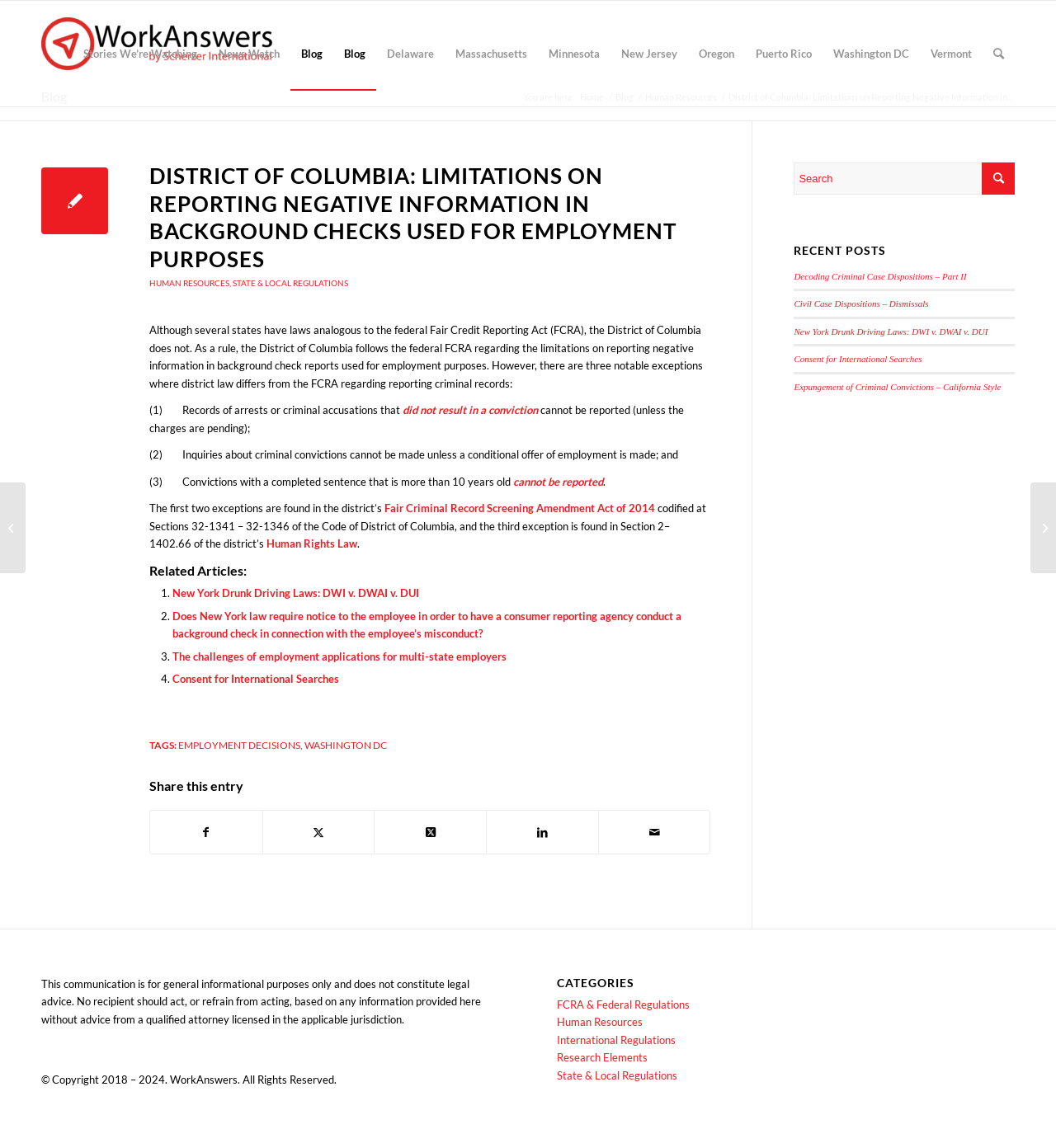Can you specify the bounding box coordinates for the region that should be clicked to fulfill this instruction: "Share this entry on Facebook".

[0.142, 0.706, 0.248, 0.744]